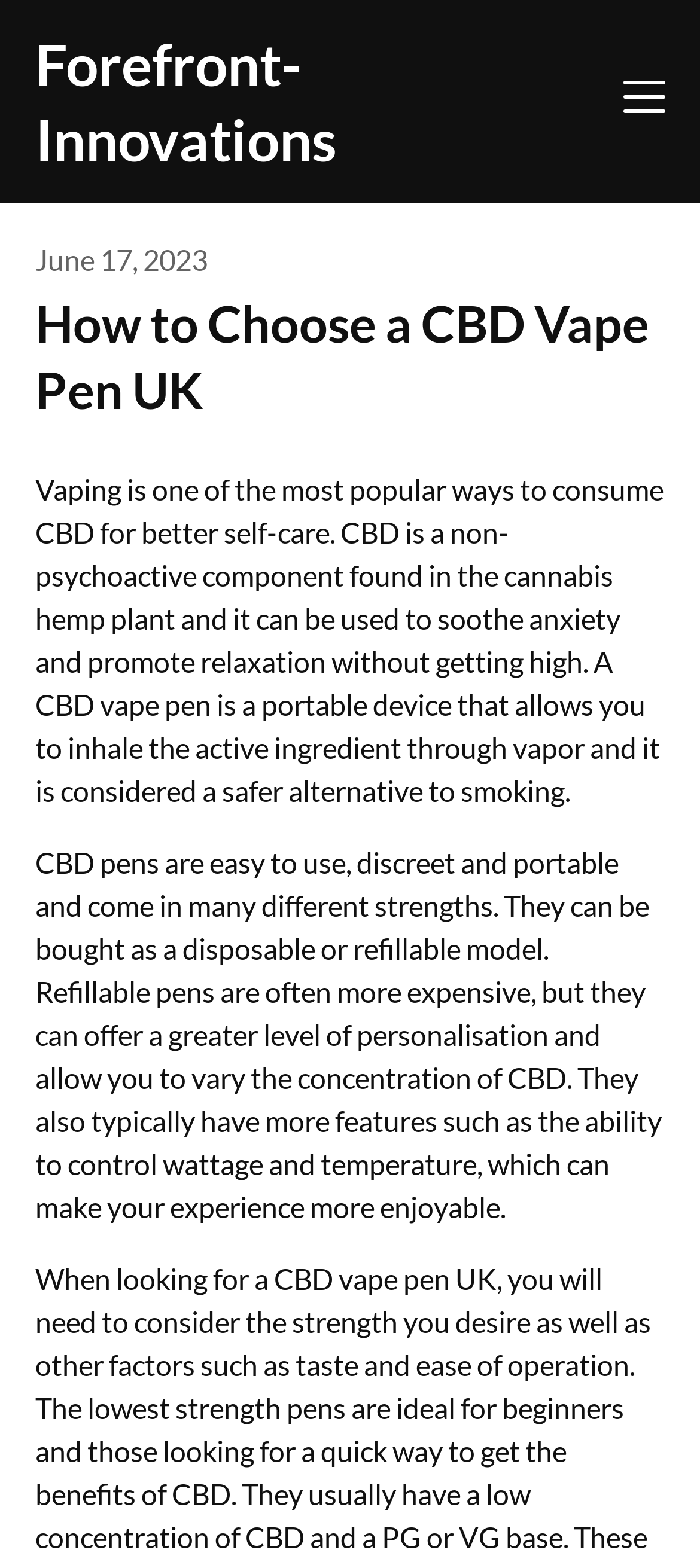What are the advantages of refillable CBD pens?
Could you give a comprehensive explanation in response to this question?

The webpage states that refillable pens are often more expensive, but they can offer a greater level of personalisation and allow you to vary the concentration of CBD. They also typically have more features such as the ability to control wattage and temperature, which can make your experience more enjoyable.